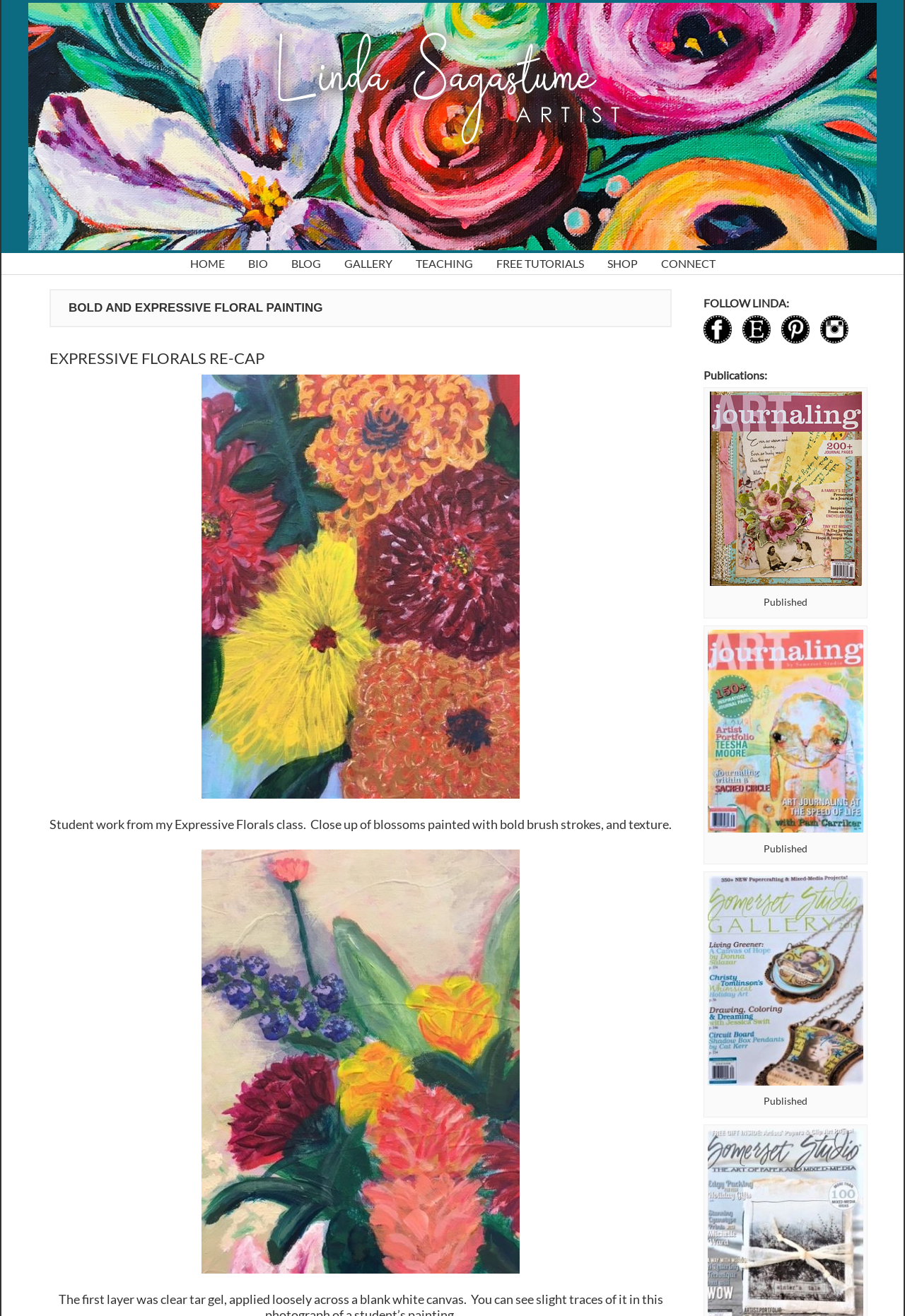Find the bounding box coordinates of the clickable element required to execute the following instruction: "view gallery". Provide the coordinates as four float numbers between 0 and 1, i.e., [left, top, right, bottom].

[0.368, 0.192, 0.445, 0.208]